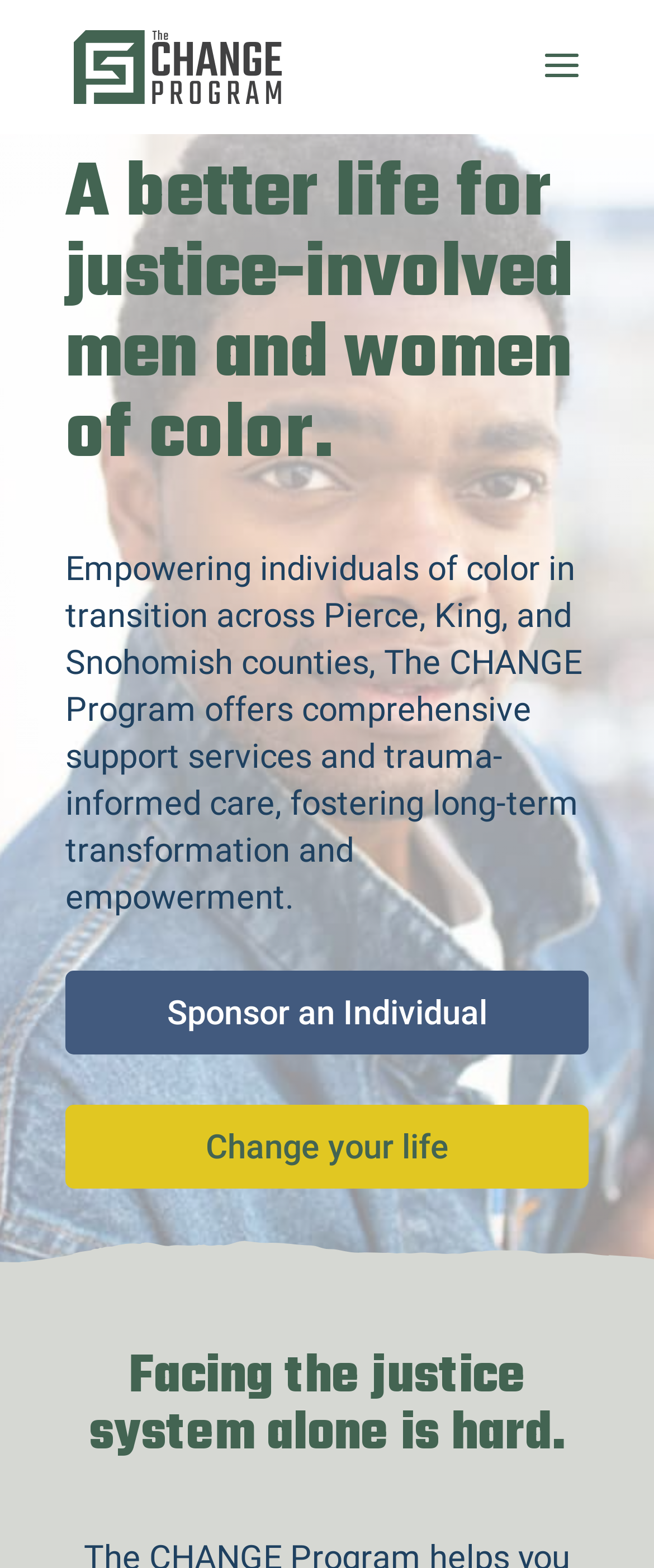Find the primary header on the webpage and provide its text.

A better life for justice-involved men and women of color.